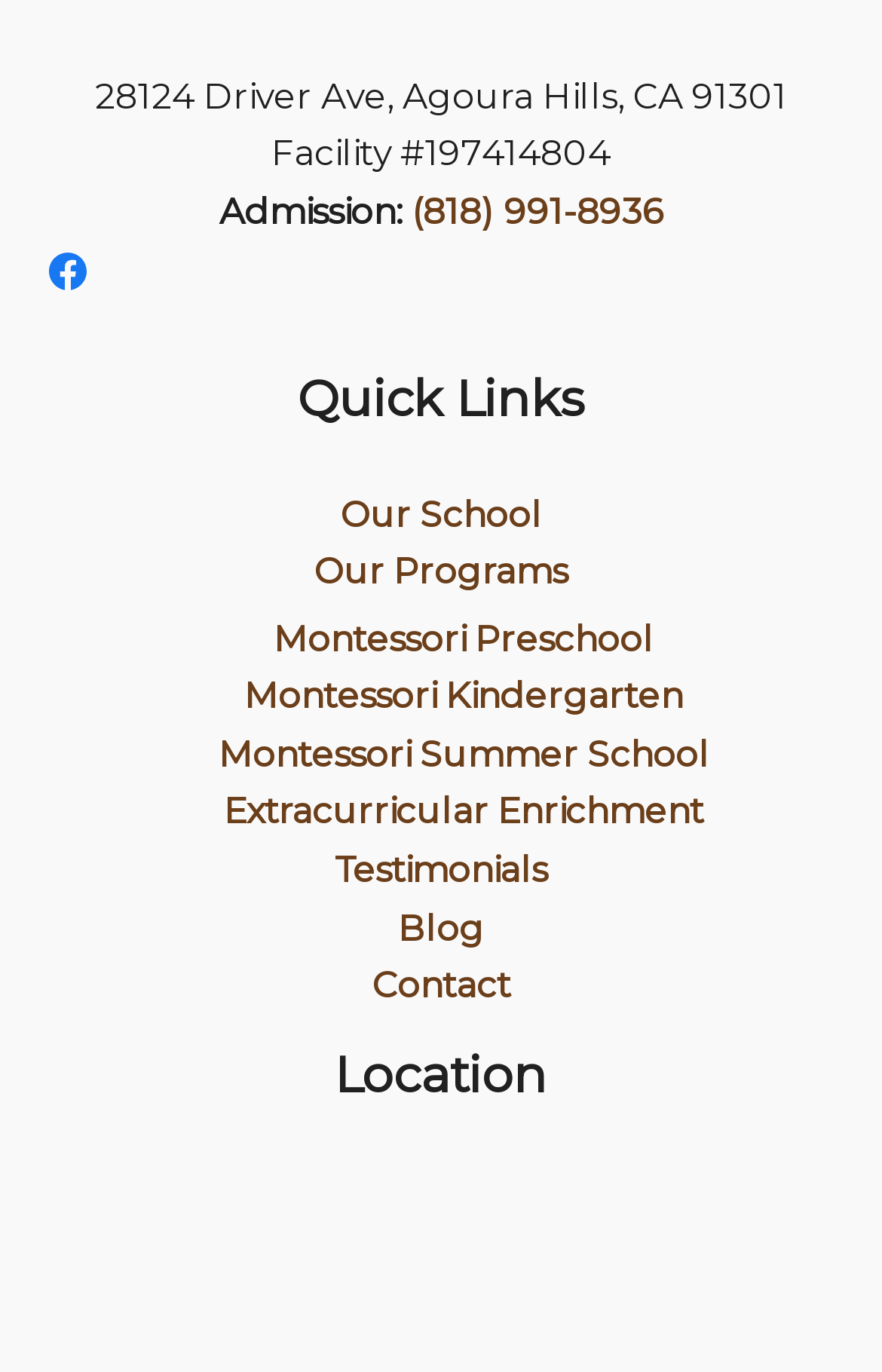Provide your answer to the question using just one word or phrase: What is the location of the school?

Agoura Hills, CA